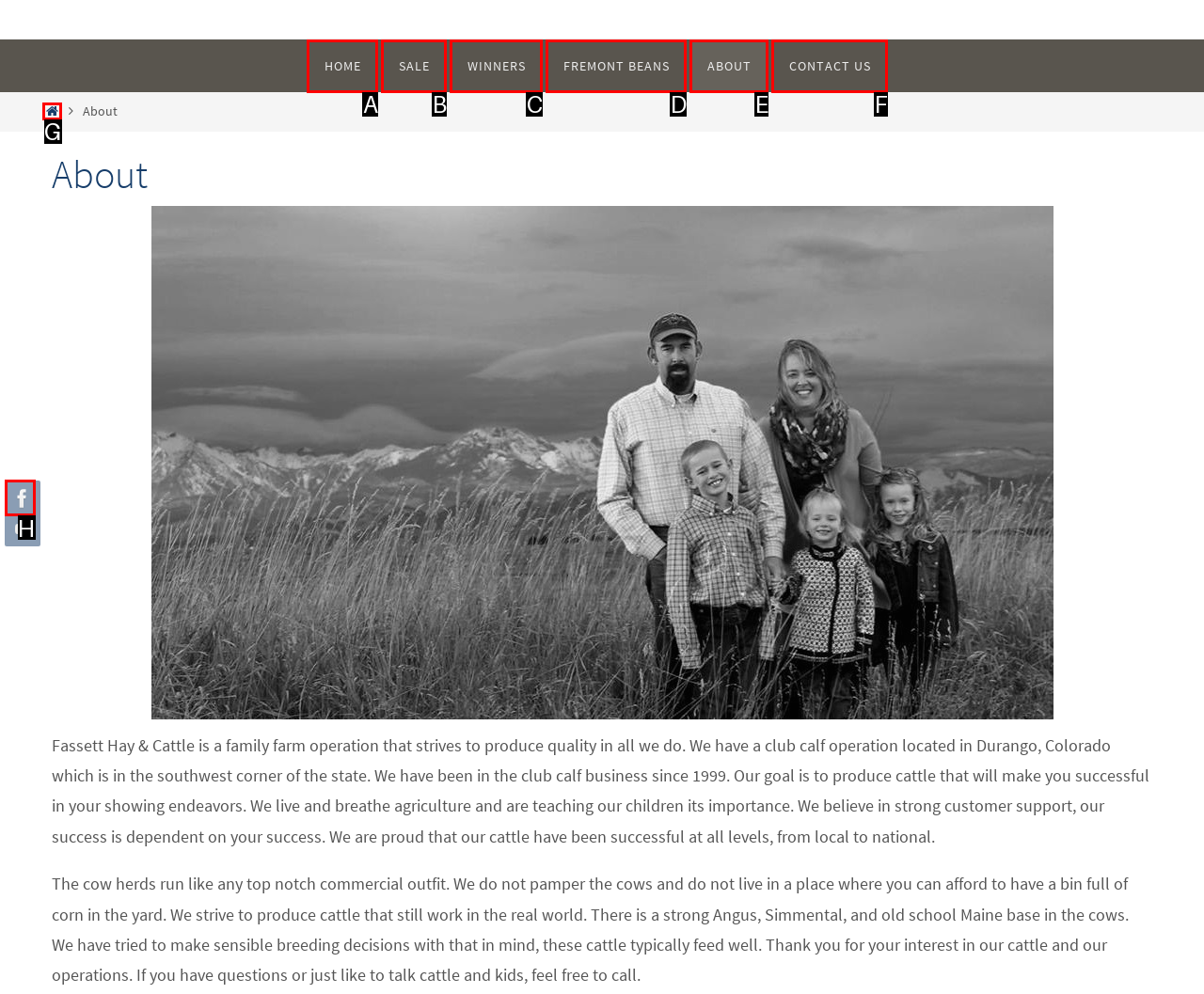Choose the UI element to click on to achieve this task: Proceed to store. Reply with the letter representing the selected element.

None